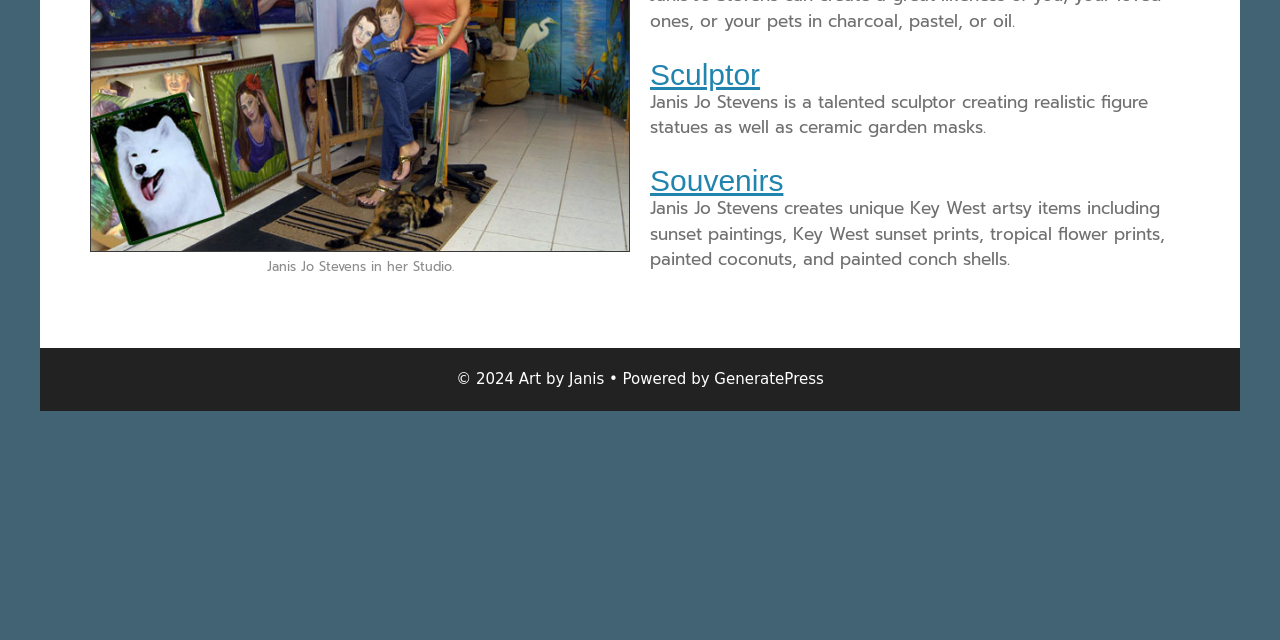Extract the bounding box coordinates for the described element: "Souvenirs". The coordinates should be represented as four float numbers between 0 and 1: [left, top, right, bottom].

[0.508, 0.257, 0.612, 0.309]